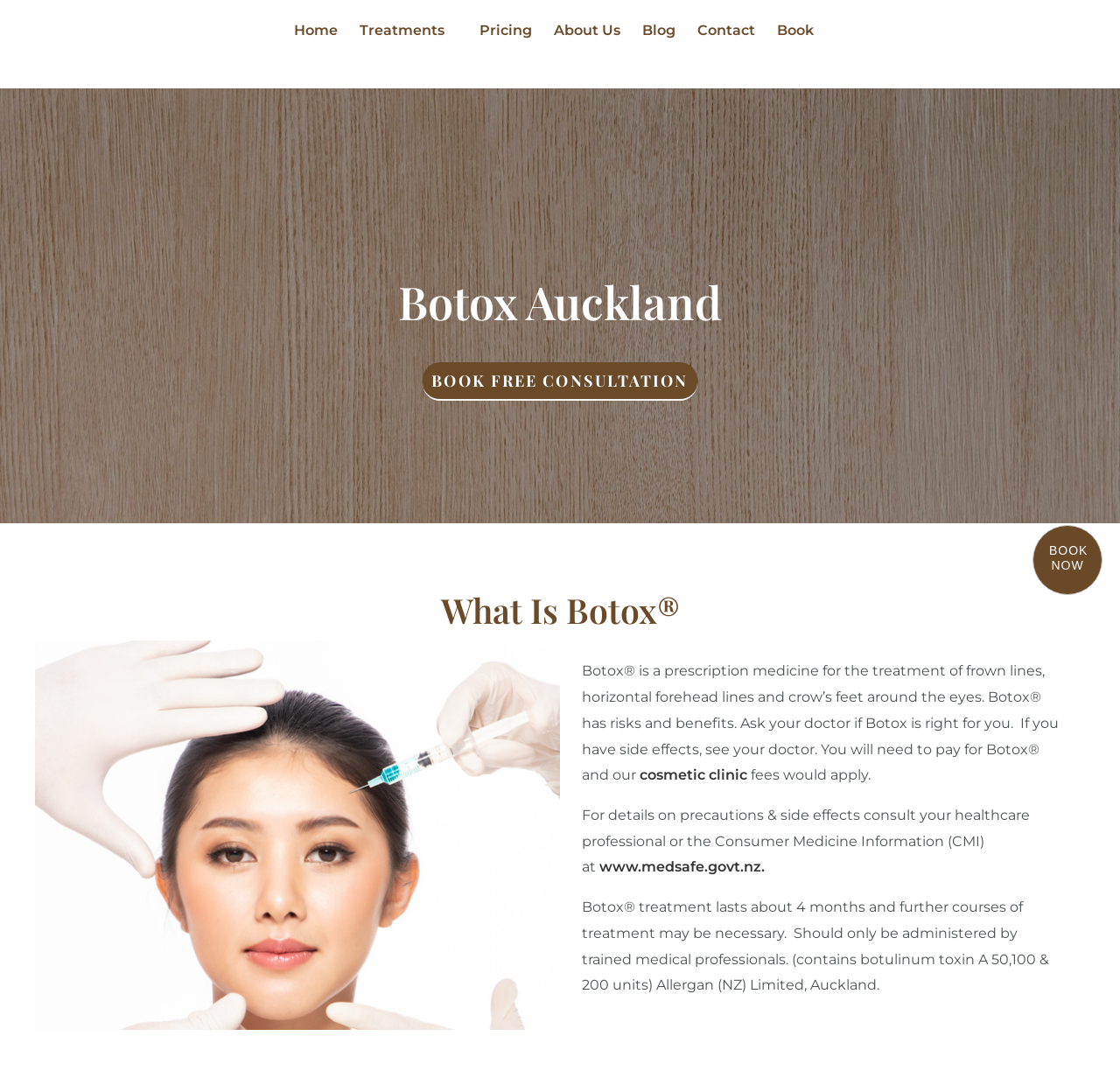Identify the bounding box coordinates for the region to click in order to carry out this instruction: "Book now". Provide the coordinates using four float numbers between 0 and 1, formatted as [left, top, right, bottom].

[0.922, 0.49, 0.984, 0.556]